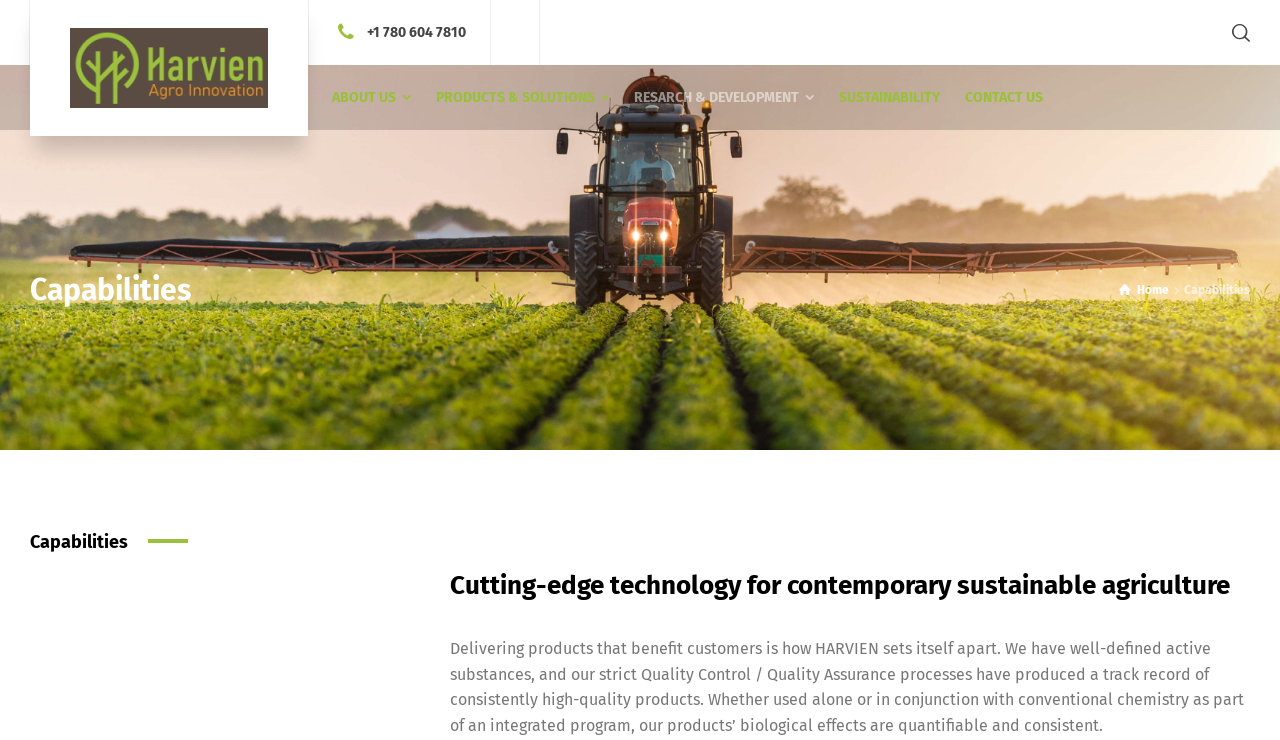Using the element description RESARCH & DEVELOPMENT, predict the bounding box coordinates for the UI element. Provide the coordinates in (top-left x, top-left y, bottom-right x, bottom-right y) format with values ranging from 0 to 1.

[0.486, 0.088, 0.646, 0.176]